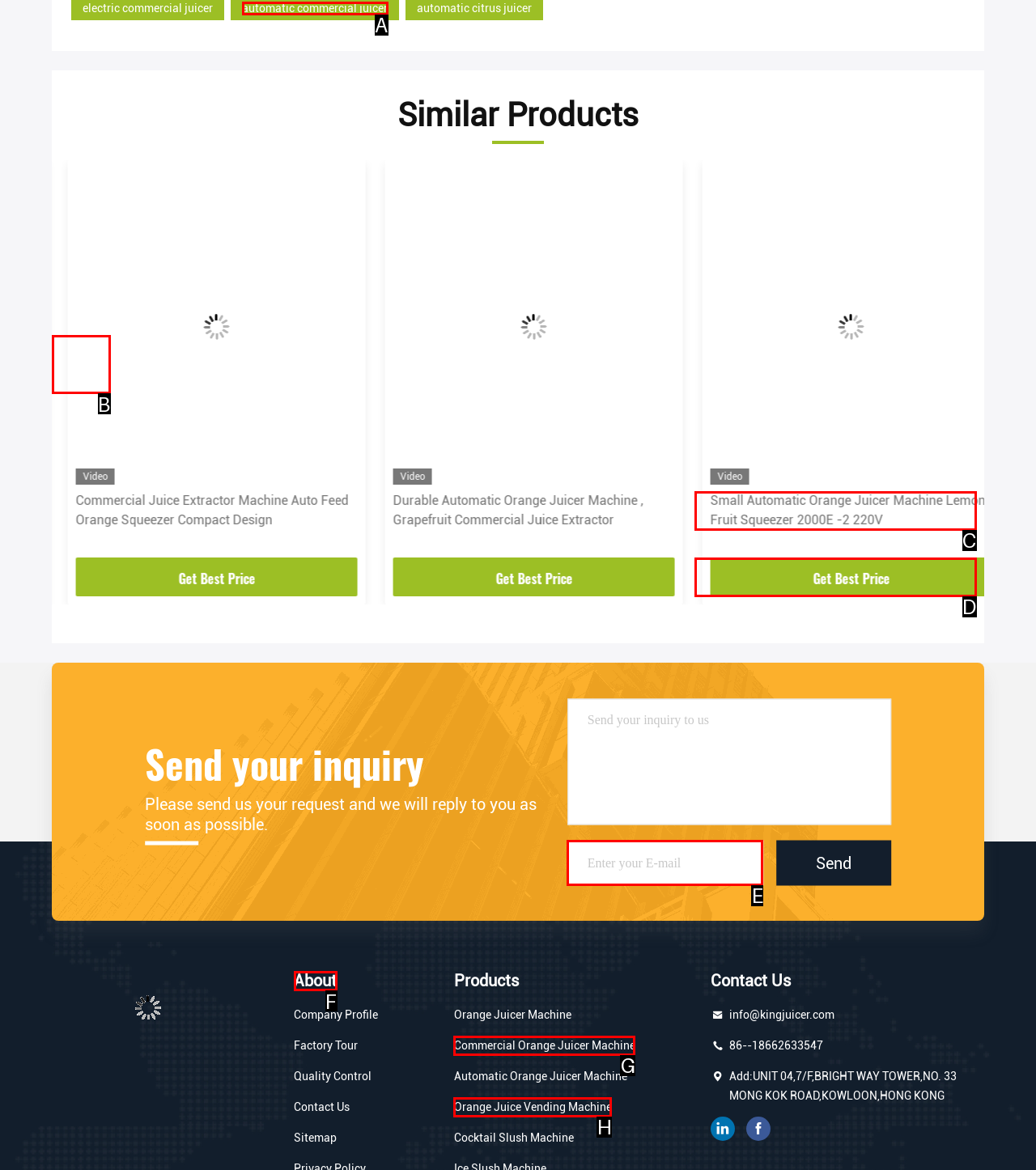Indicate which HTML element you need to click to complete the task: Click on the 'About' link. Provide the letter of the selected option directly.

F